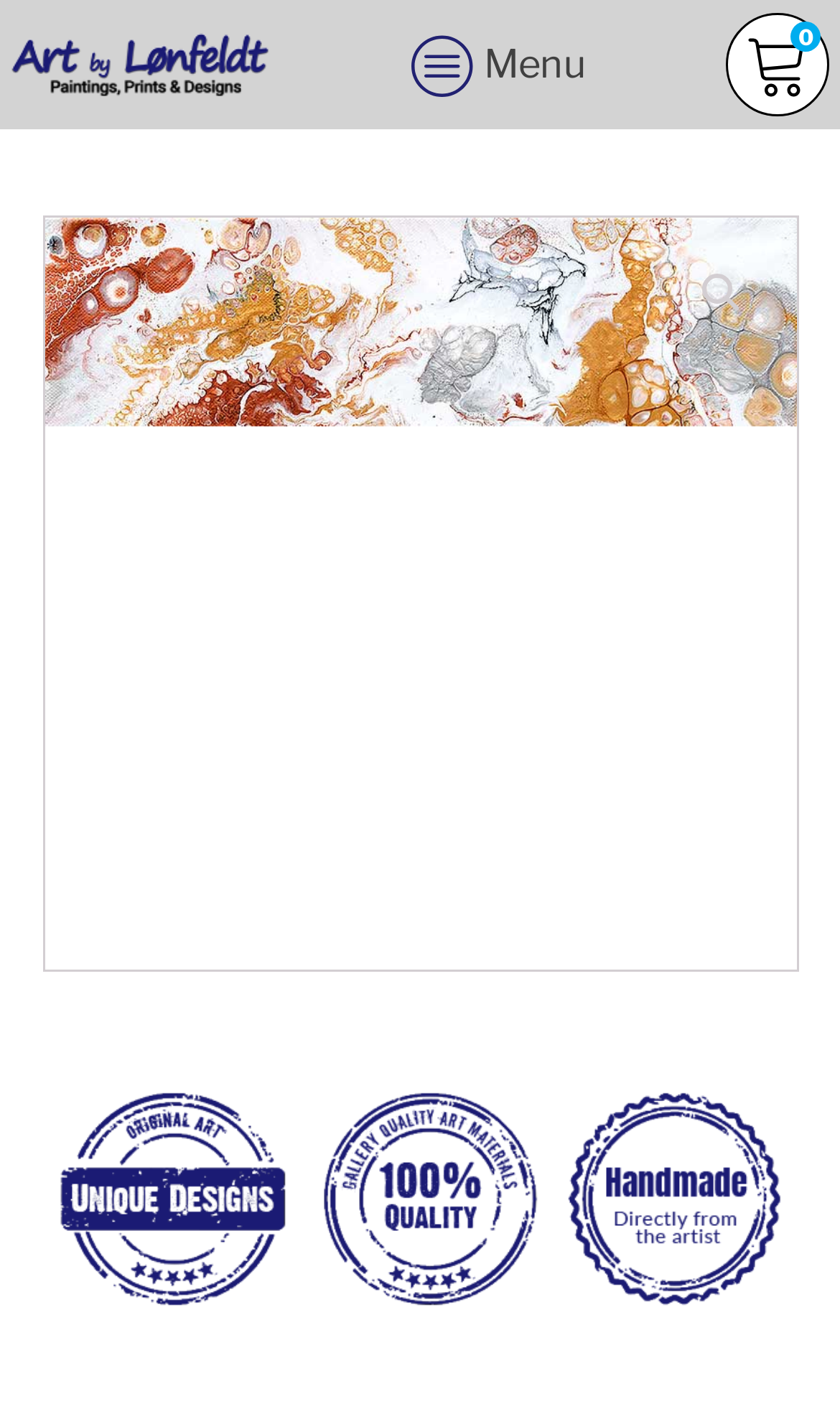What is the logo of the website?
Refer to the image and give a detailed answer to the question.

The logo of the website is located at the top left corner of the webpage, and it is an image with the text 'Art by Lonfeldt' written on it.